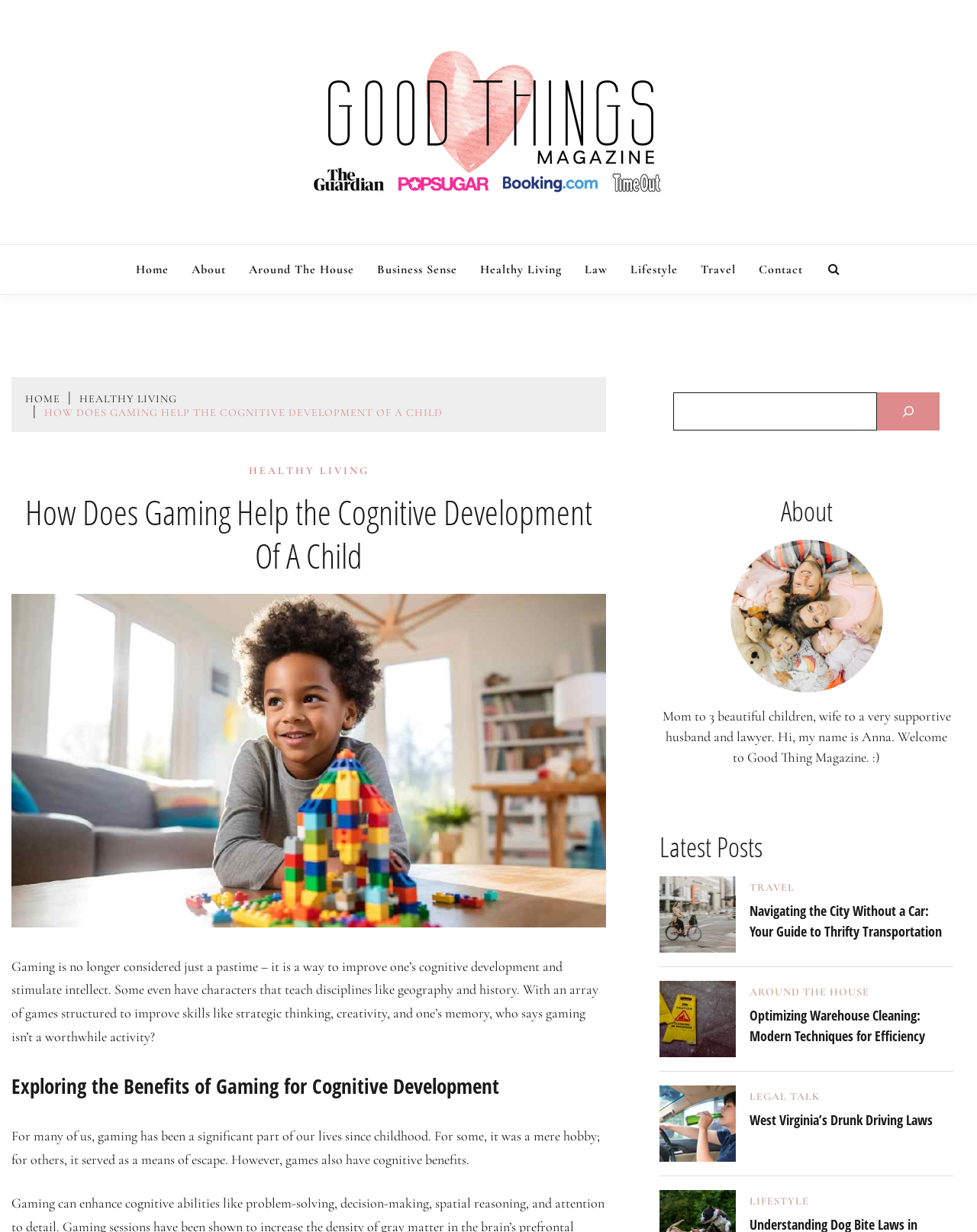Please identify the bounding box coordinates of the area that needs to be clicked to follow this instruction: "Search for something".

[0.689, 0.318, 0.898, 0.349]